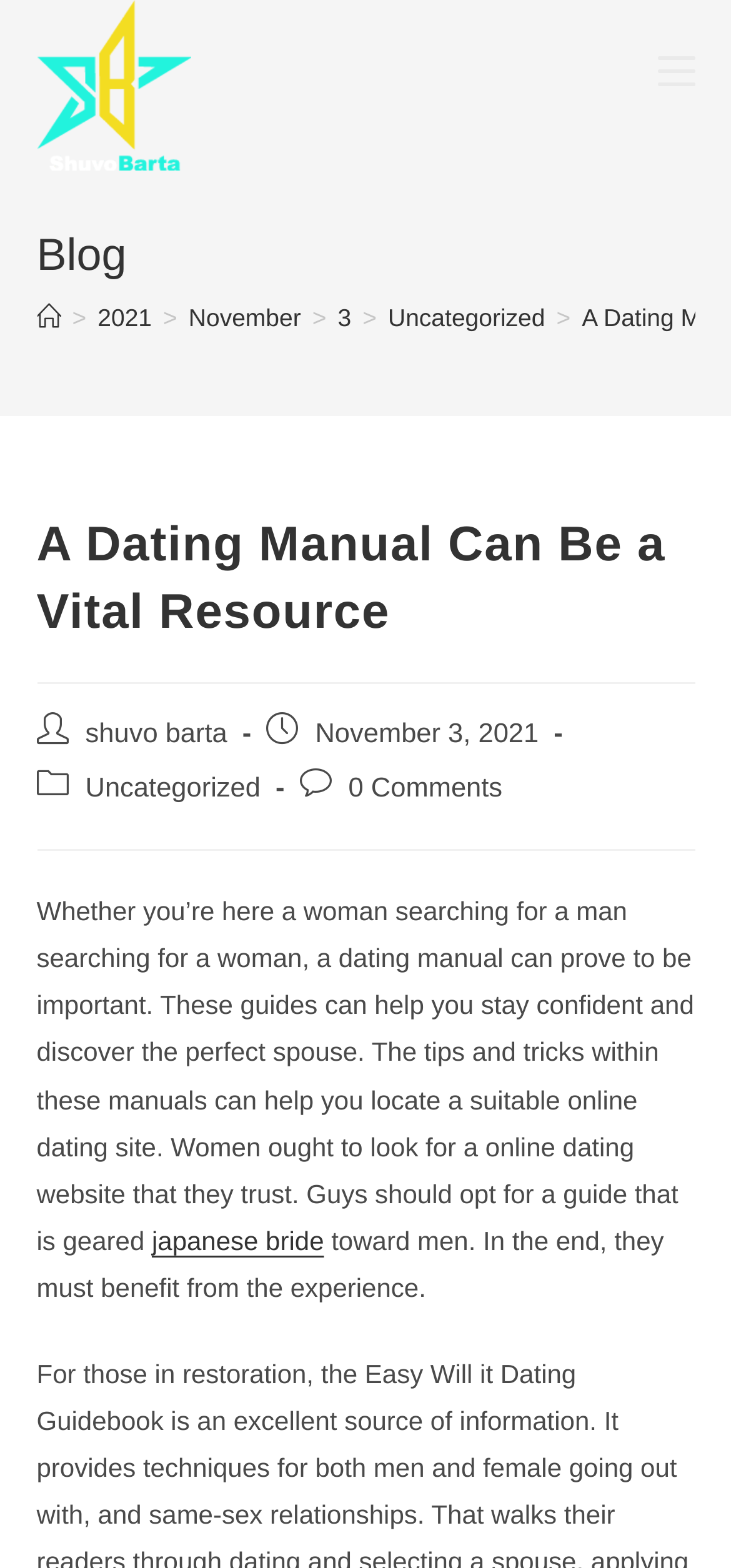How many links are in the breadcrumbs navigation?
Using the visual information, reply with a single word or short phrase.

5